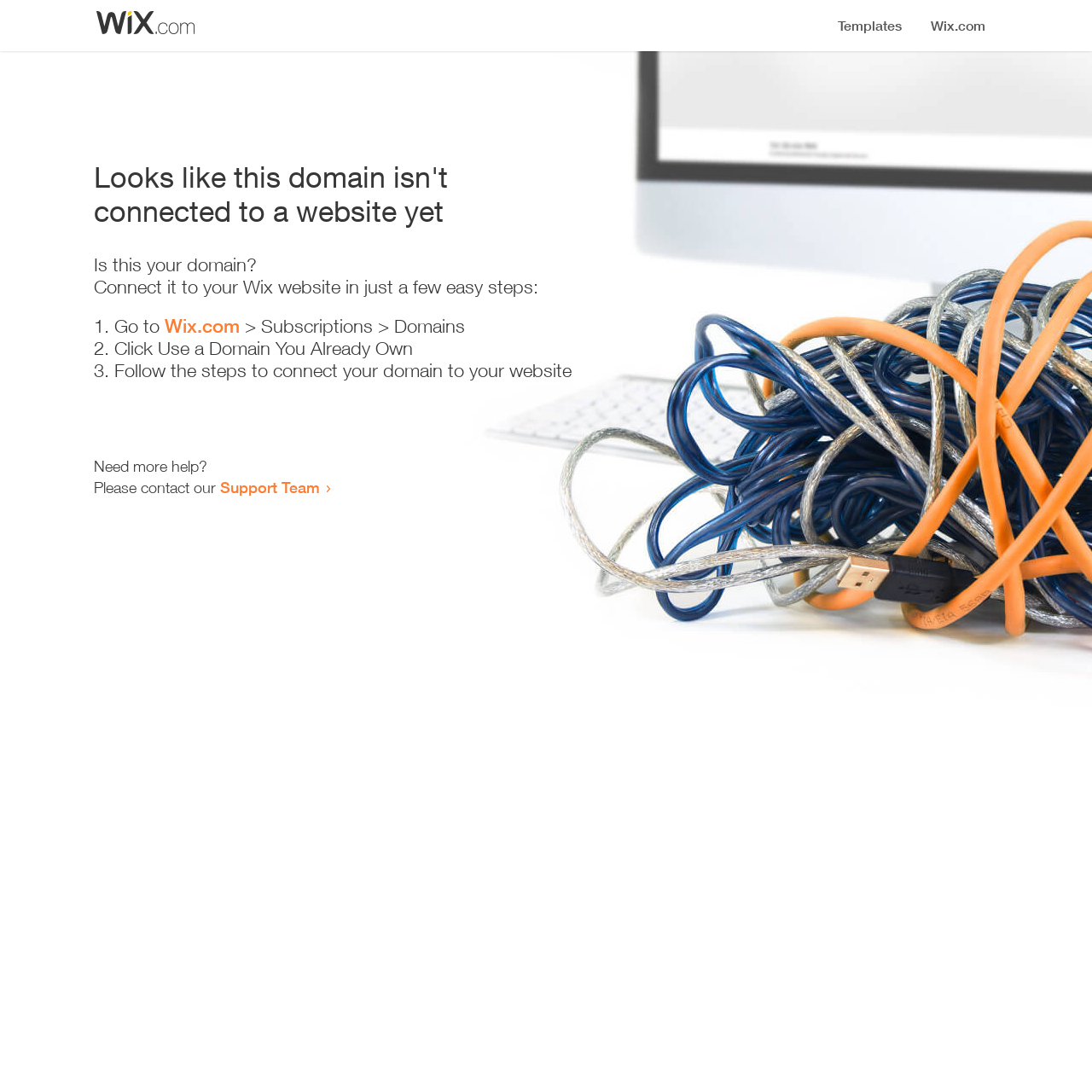Identify the bounding box for the UI element specified in this description: "Wix.com". The coordinates must be four float numbers between 0 and 1, formatted as [left, top, right, bottom].

[0.151, 0.288, 0.22, 0.309]